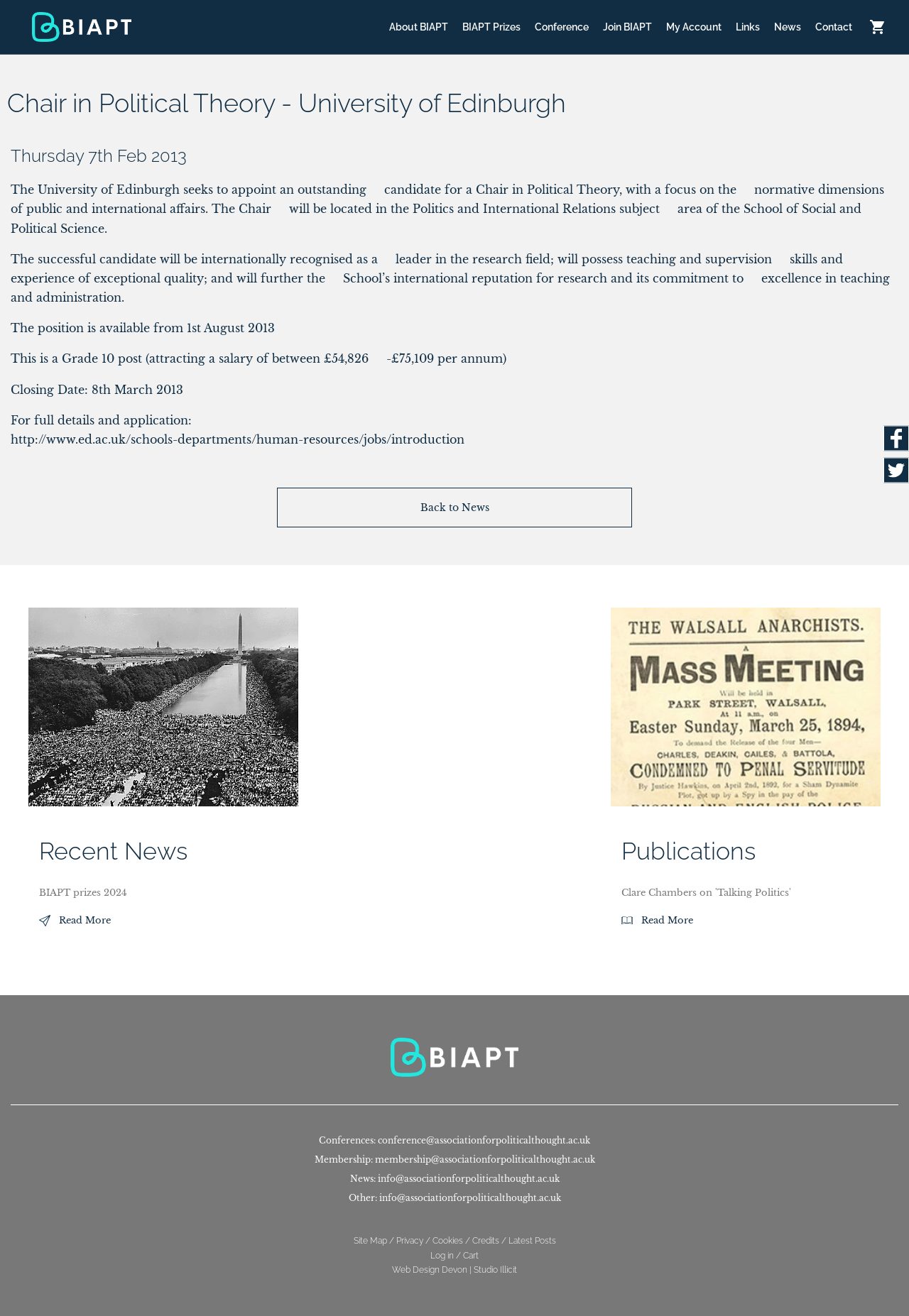What is the University of Edinburgh seeking to appoint?
Give a detailed and exhaustive answer to the question.

The University of Edinburgh is seeking to appoint an outstanding candidate for a Chair in Political Theory, with a focus on the normative dimensions of public and international affairs, as stated in the webpage's main content.